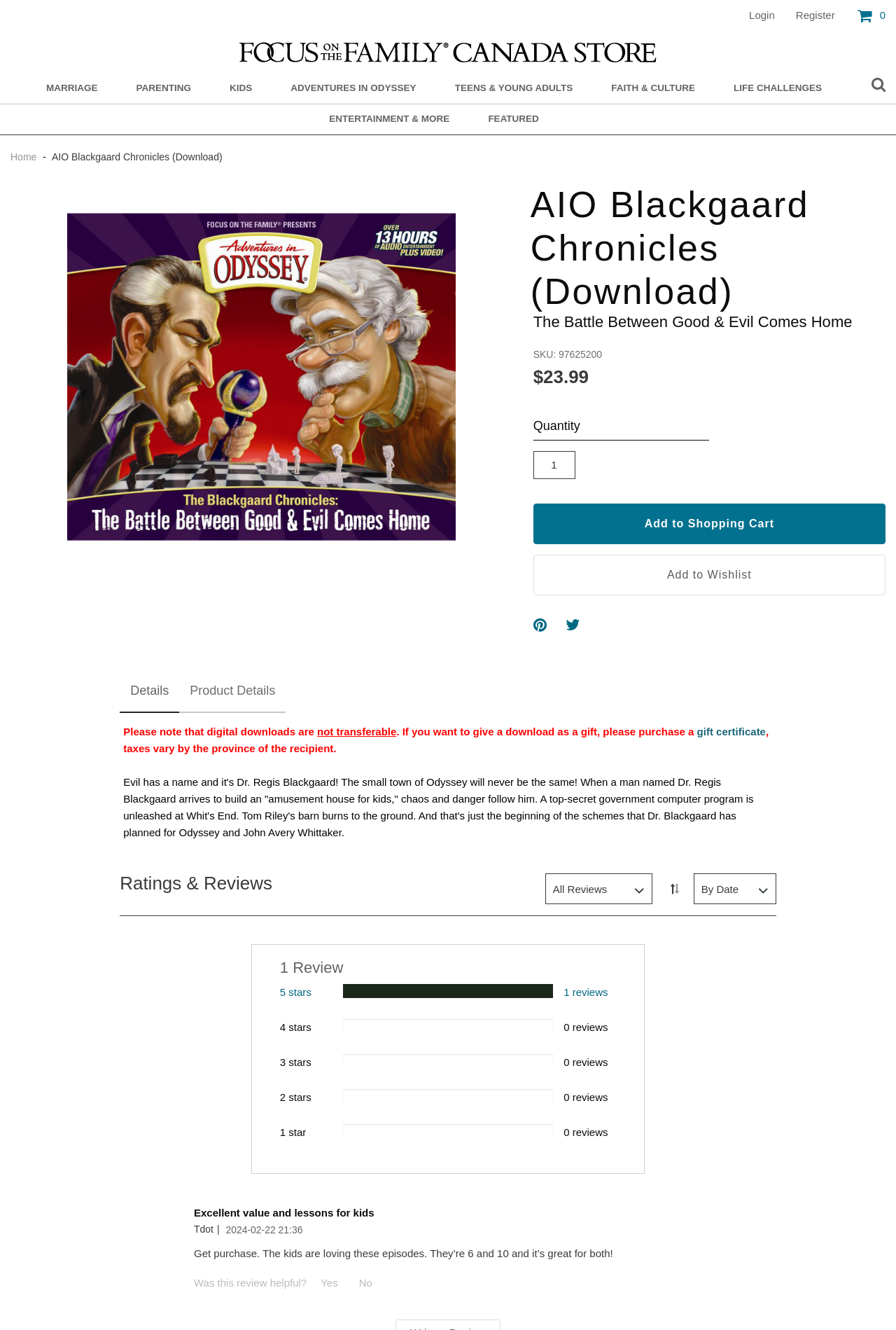Give a detailed overview of the webpage's appearance and contents.

This webpage is a product page for "AIO Blackgaard Chronicles (Download)" on the Focus on the Family Canada Store website. At the top, there are links to "Login" and "Register" on the right side, and a logo of the store on the left side. Below the logo, there are several links to different categories, such as "MARRIAGE", "PARENTING", "KIDS", and more.

In the main content area, there is a heading that reads "AIO Blackgaard Chronicles (Download)" followed by a description of the product, which is a digital download. The description explains that the product is not transferable and provides information on how to give it as a gift. Below this, there is a section with product details, including the price, quantity, and buttons to add to the shopping cart or wishlist.

On the right side of the product details section, there are social media links to share the product on Pinterest, Twitter, and more. Below this, there is a tab panel with two tabs, "Details" and "Product Details". The "Product Details" tab is currently selected and displays a long description of the product, including its plot and features.

Further down the page, there is a section for "Ratings & Reviews" with a heading and a combobox to sort the reviews. There is one review displayed, which is a 5-star review with a comment from the reviewer. The review includes the reviewer's name, date, and a helpfulness rating.

Overall, the webpage is a product page with detailed information about the product, including its description, price, and reviews.